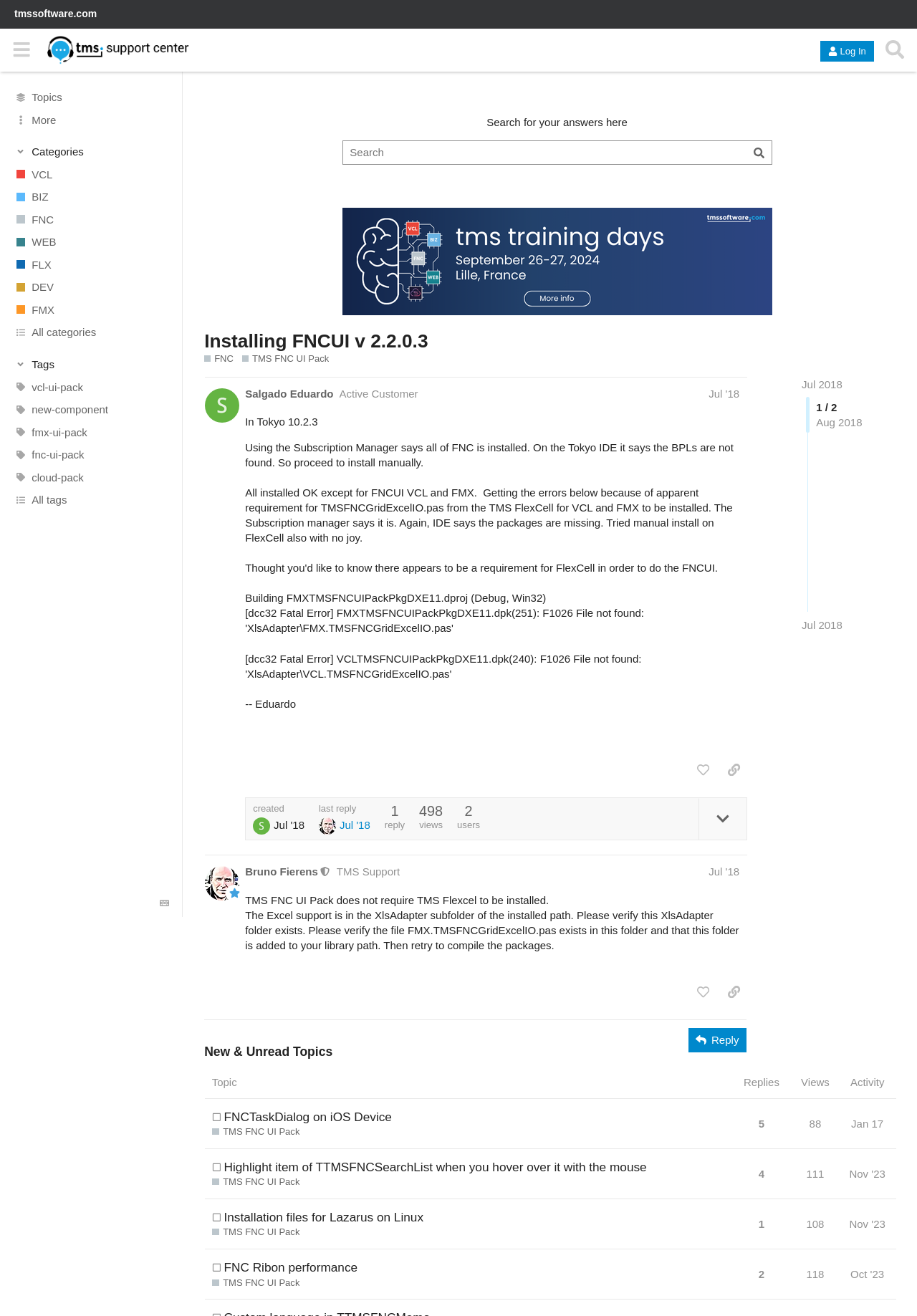Offer a meticulous description of the webpage's structure and content.

The webpage is a support center page for TMS FNC UI Pack, a software component. At the top, there is a header section with a link to the TMS software website, a button to hide the sidebar, a link to the TMS Support Center, and a button to log in. On the right side of the header, there is a search button and a link to topics.

Below the header, there is a sidebar on the left with several links to categories, including VCL, BIZ, FNC, WEB, FLX, DEV, and FMX. Each category has an associated image. There are also links to tags, including vcl-ui-pack, new-component, fmx-ui-pack, fnc-ui-pack, and cloud-pack, each with an associated image.

On the right side of the sidebar, there is a main content area with a search bar and a button to open advanced search. Below the search bar, there is a heading "Installing FNCUI v 2.2.0.3" followed by a description of the component. There are also links to related topics, including FNC and TMS FNC UI Pack.

The main content area is dominated by a discussion forum with two posts. The first post is from Salgado Eduardo, an active customer, and includes a description of an issue with installing FNCUI VCL and FMX. The post has several buttons, including "like this post", "share a link to this post", and "expand topic details". There is also information about the post, including the creation date and the number of views and users.

The second post is from Bruno Fierens, a moderator from TMS Support, and includes a response to the issue raised in the first post.